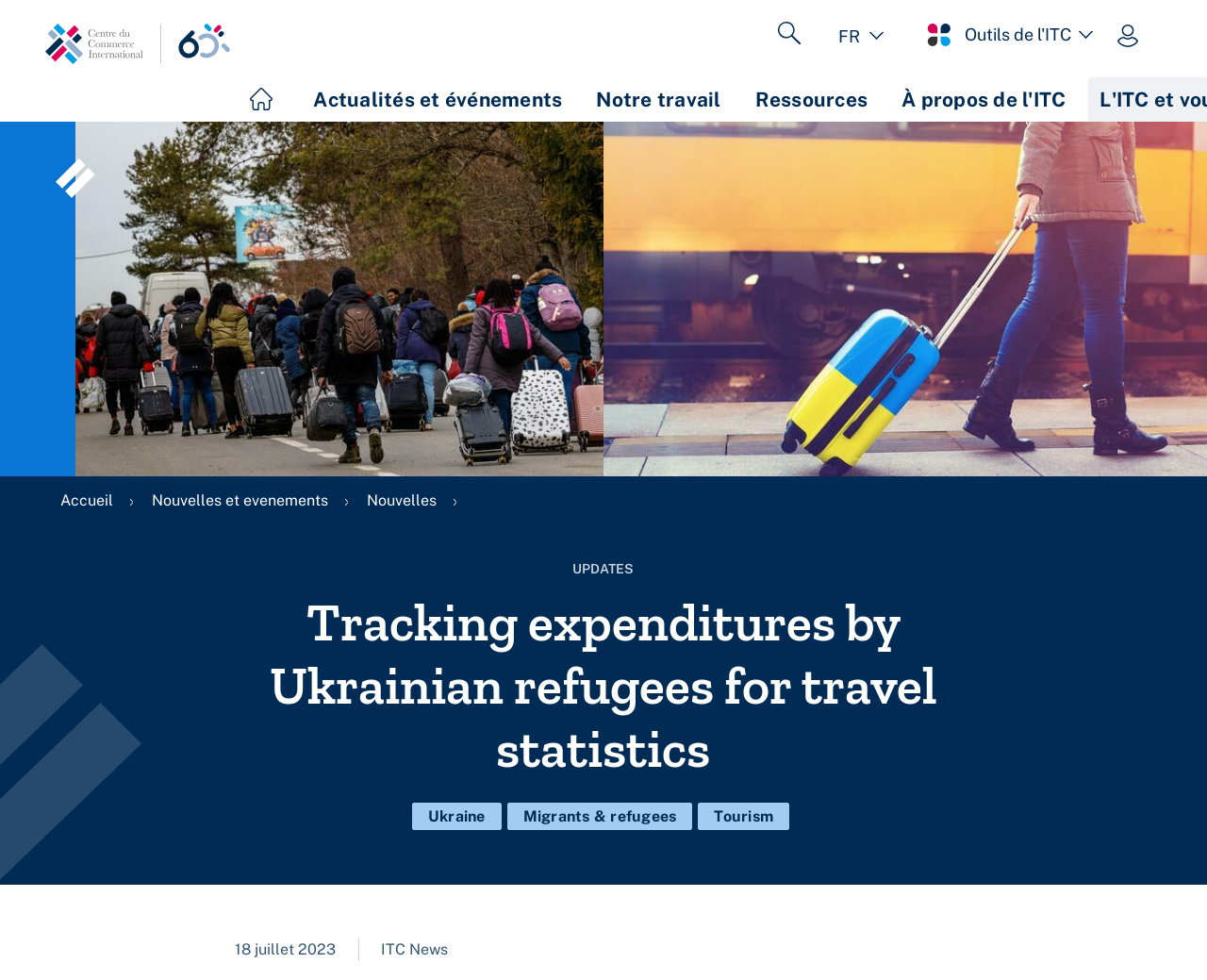Predict the bounding box for the UI component with the following description: "Notre travail".

[0.485, 0.079, 0.607, 0.124]